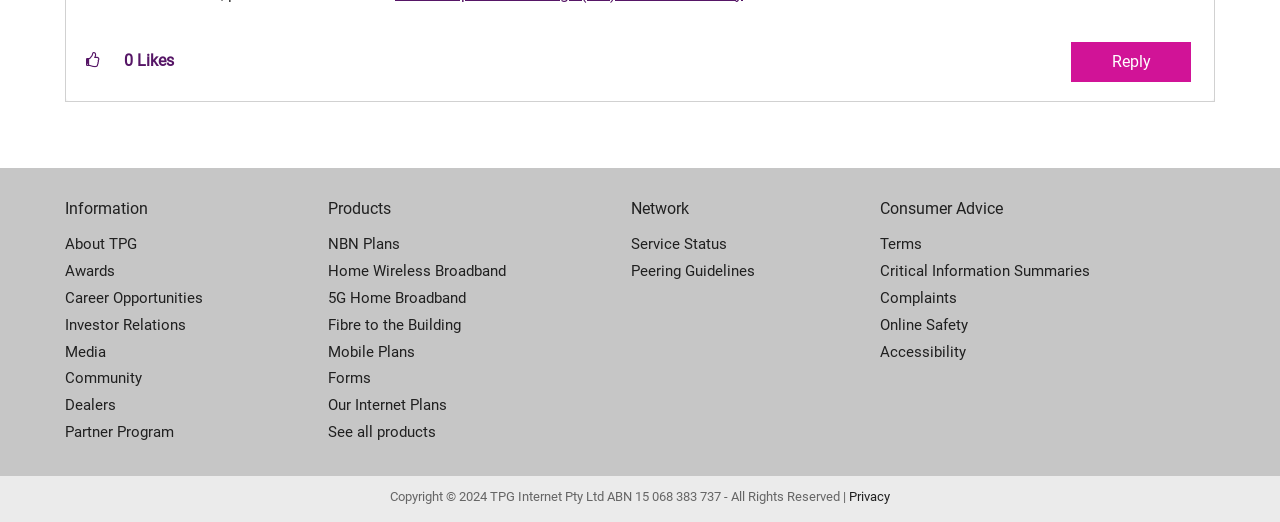How many main categories are there in the webpage?
Please utilize the information in the image to give a detailed response to the question.

I found the answer by looking at the three main categories which are 'Information', 'Products', and 'Network' represented by StaticText elements.